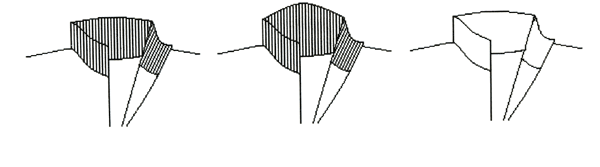What is the purpose of these collar designs?
Refer to the screenshot and deliver a thorough answer to the question presented.

These options cater to different aesthetic preferences, allowing for personal style while sewing, and suggest practical tailoring variations, such as the option to sew sleeves with or without wristbands, making it an informative reference for sewing enthusiasts.